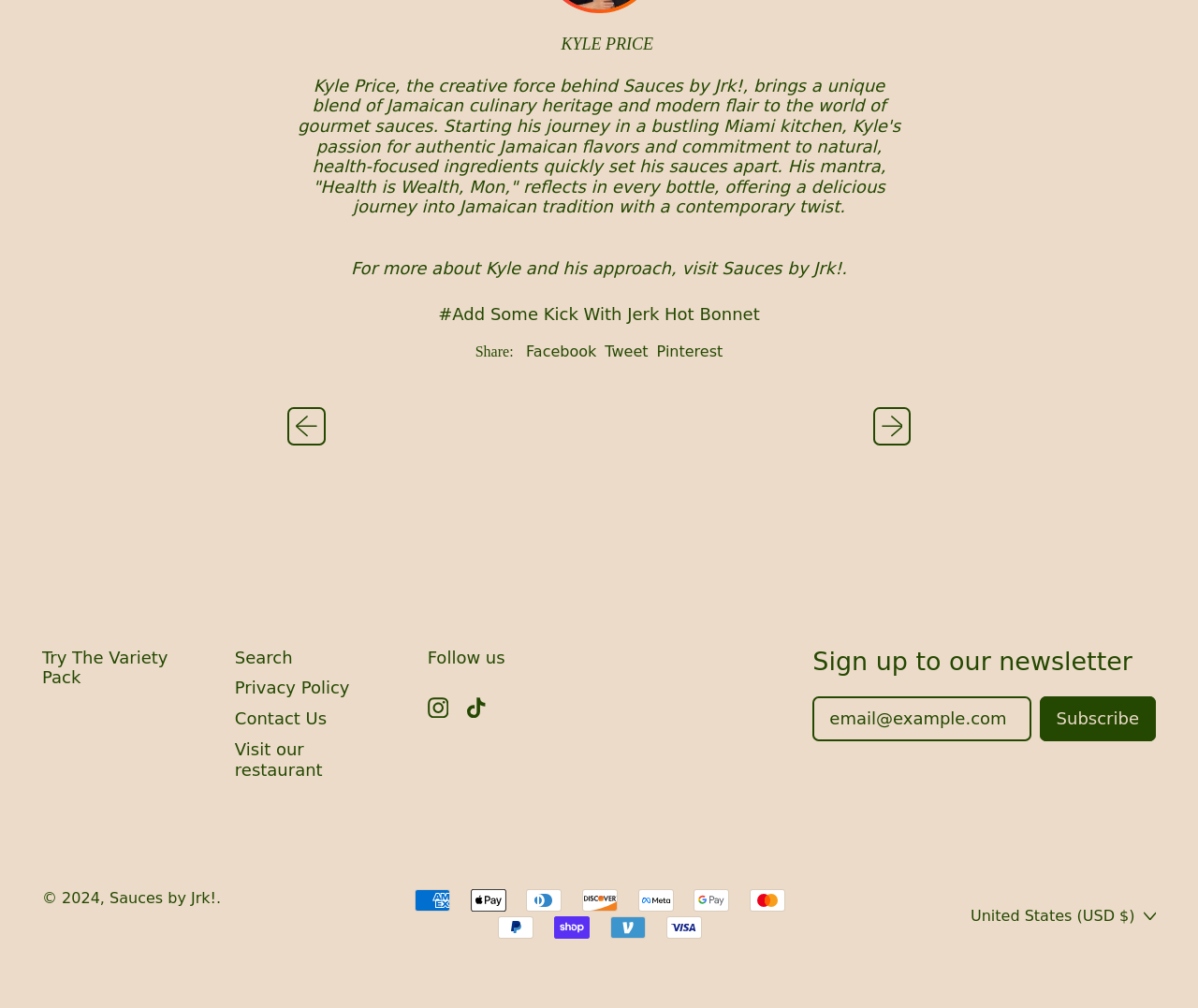Using the provided element description: "News & Trends", identify the bounding box coordinates. The coordinates should be four floats between 0 and 1 in the order [left, top, right, bottom].

None